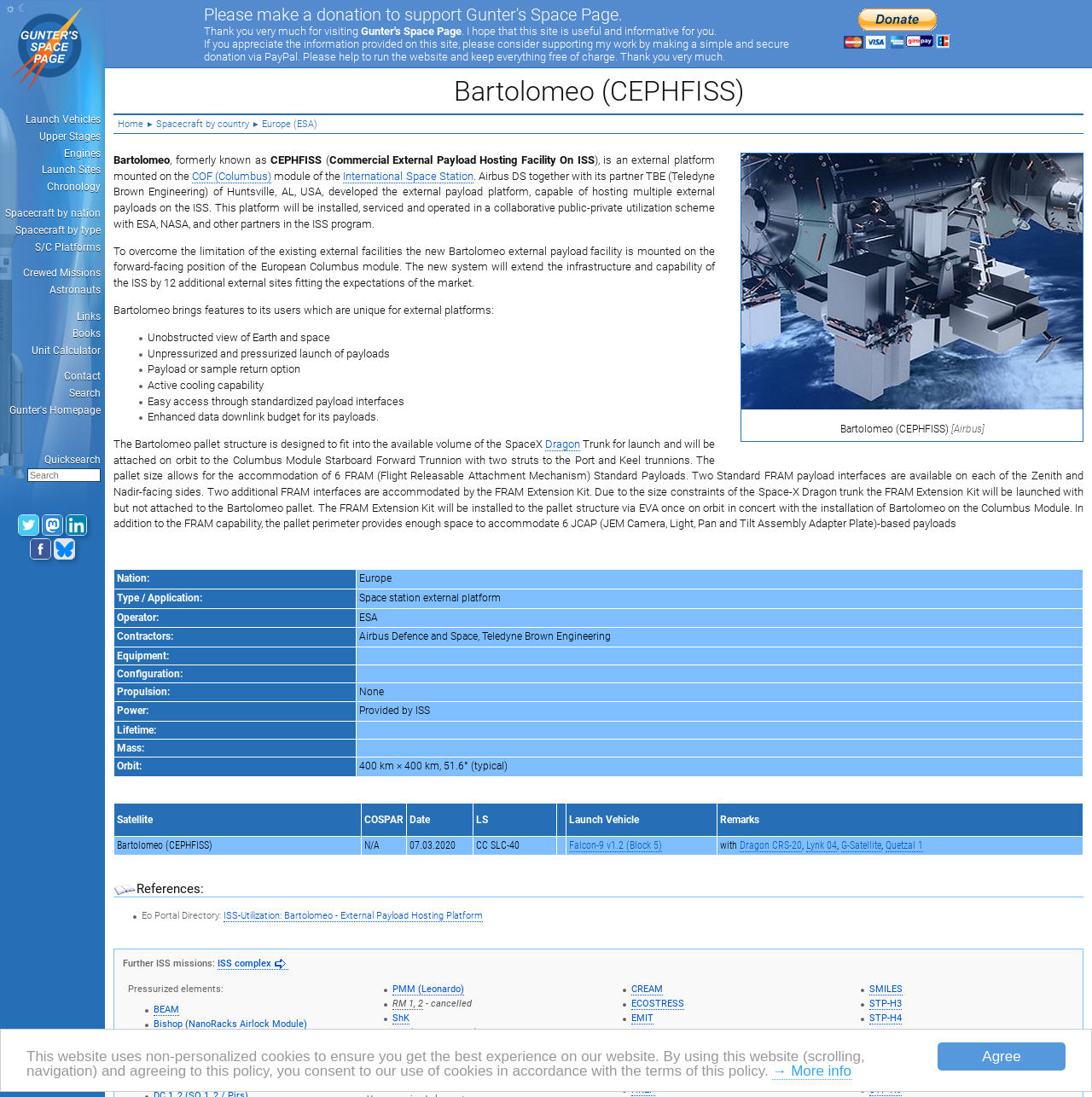Can you find the bounding box coordinates of the area I should click to execute the following instruction: "Click the 'Europe (ESA)' link"?

[0.24, 0.108, 0.291, 0.118]